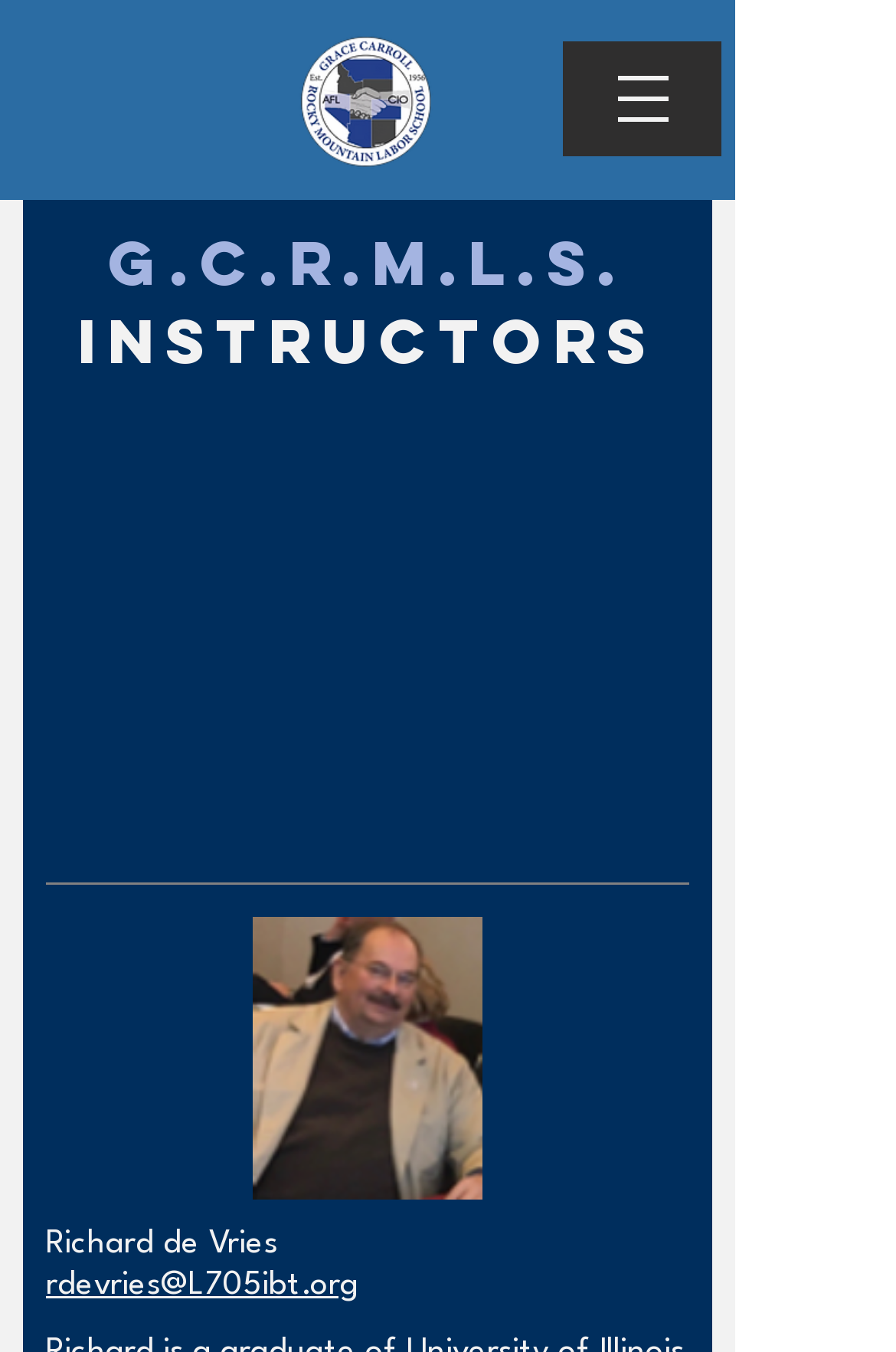Determine the bounding box coordinates in the format (top-left x, top-left y, bottom-right x, bottom-right y). Ensure all values are floating point numbers between 0 and 1. Identify the bounding box of the UI element described by: aria-label="Open navigation menu"

[0.628, 0.031, 0.805, 0.116]